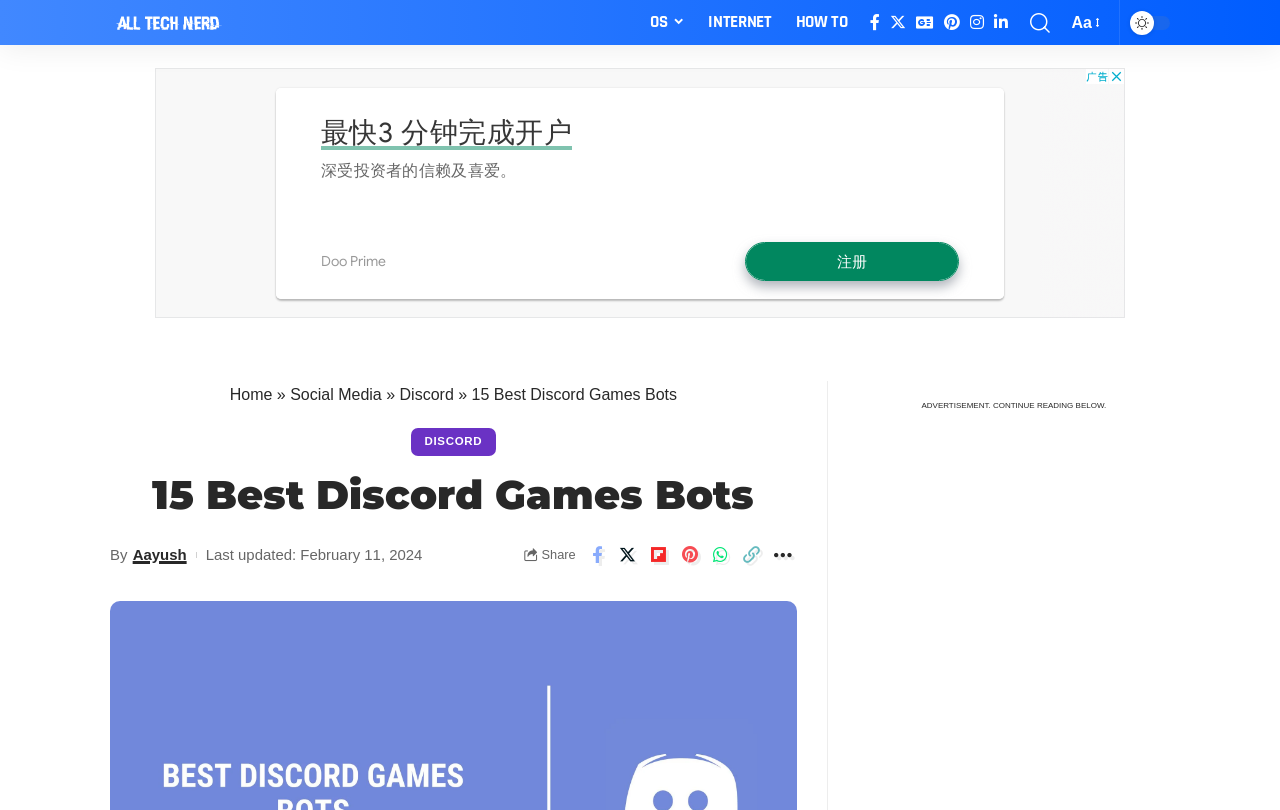What is the website's name?
Kindly answer the question with as much detail as you can.

The website's name can be found in the top-left corner of the webpage, where it says 'All Tech Nerd' in the logo.